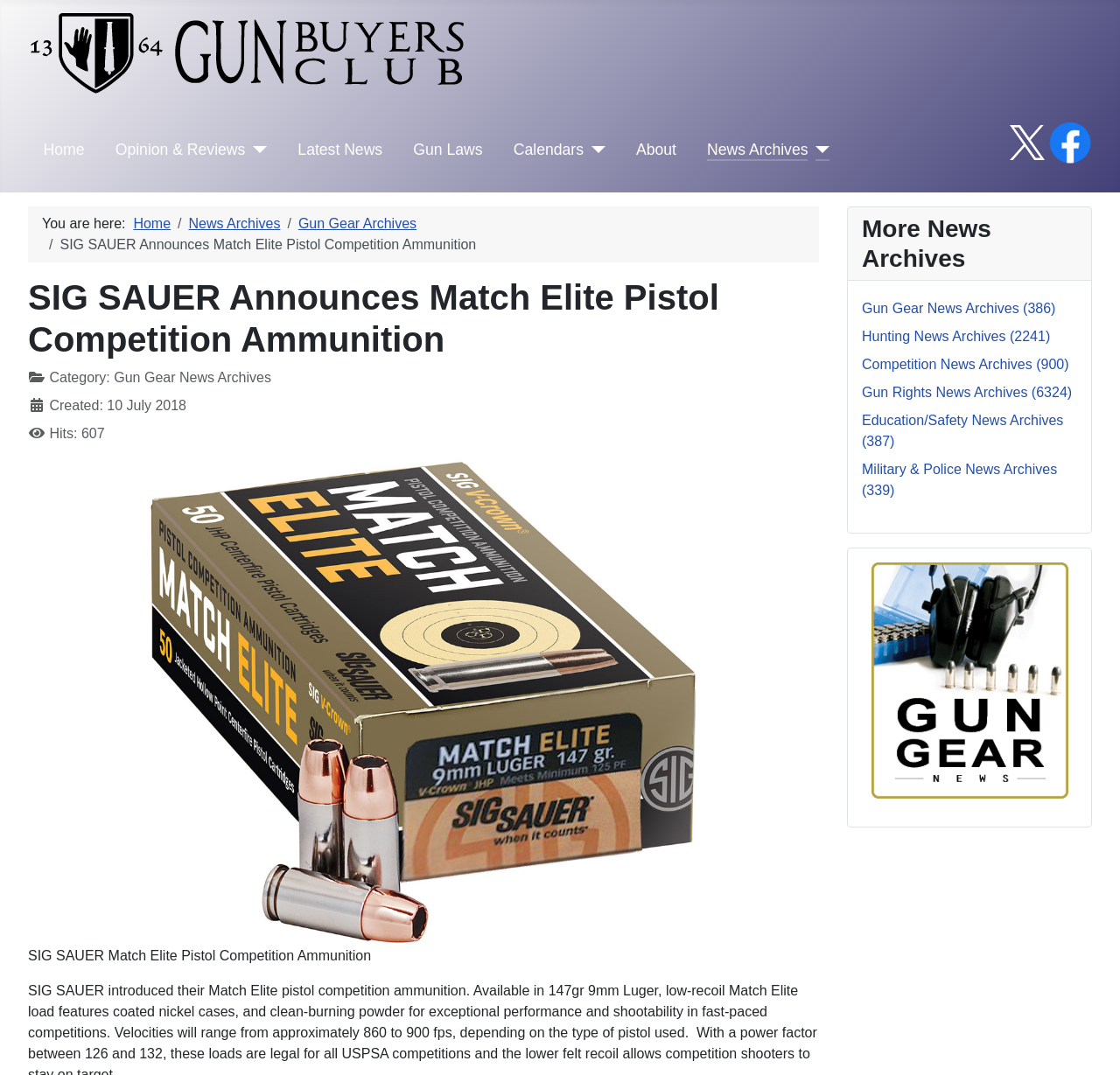How many hits does this news article have?
Based on the screenshot, respond with a single word or phrase.

607